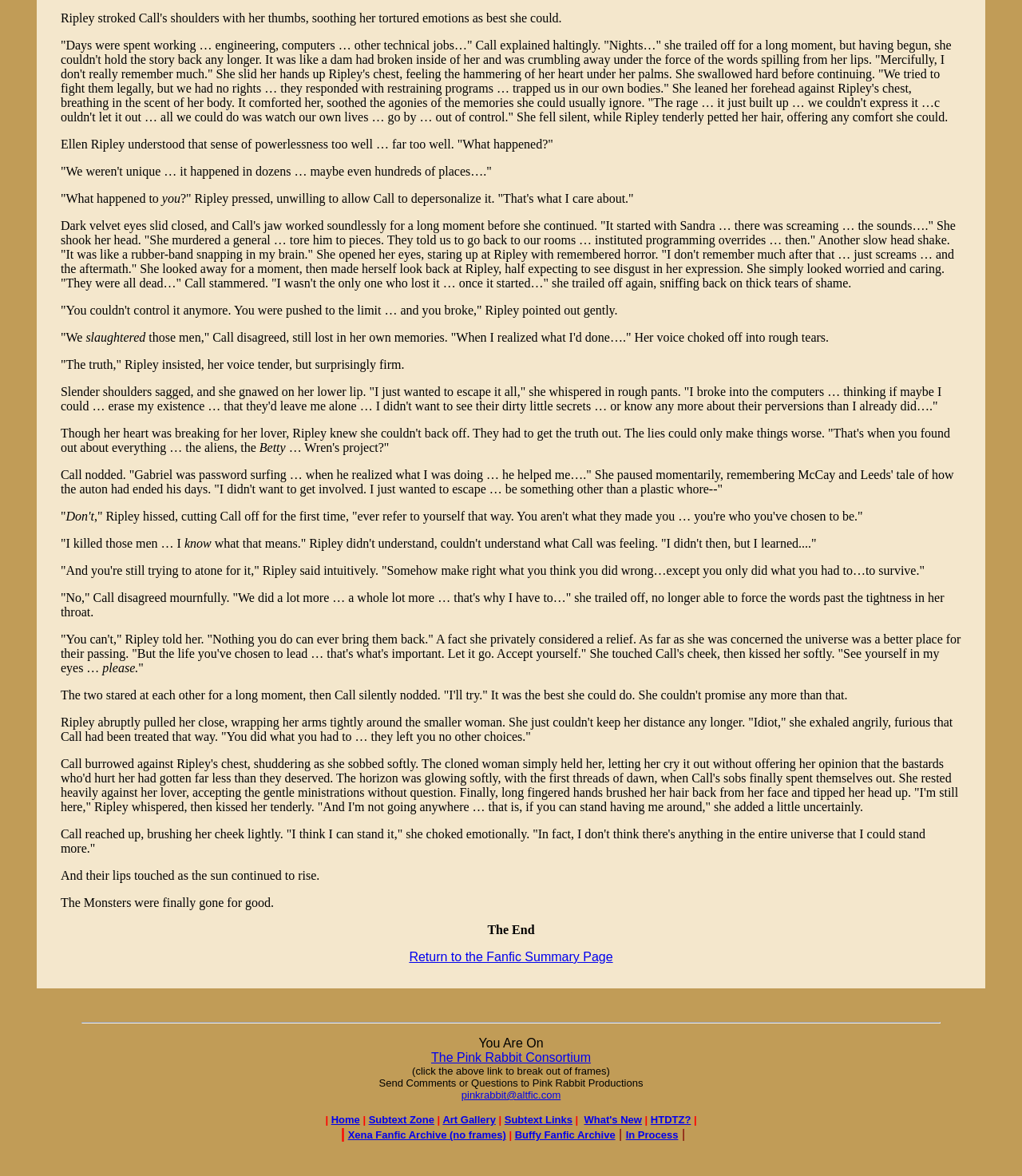Please provide the bounding box coordinate of the region that matches the element description: What's New. Coordinates should be in the format (top-left x, top-left y, bottom-right x, bottom-right y) and all values should be between 0 and 1.

[0.571, 0.947, 0.628, 0.957]